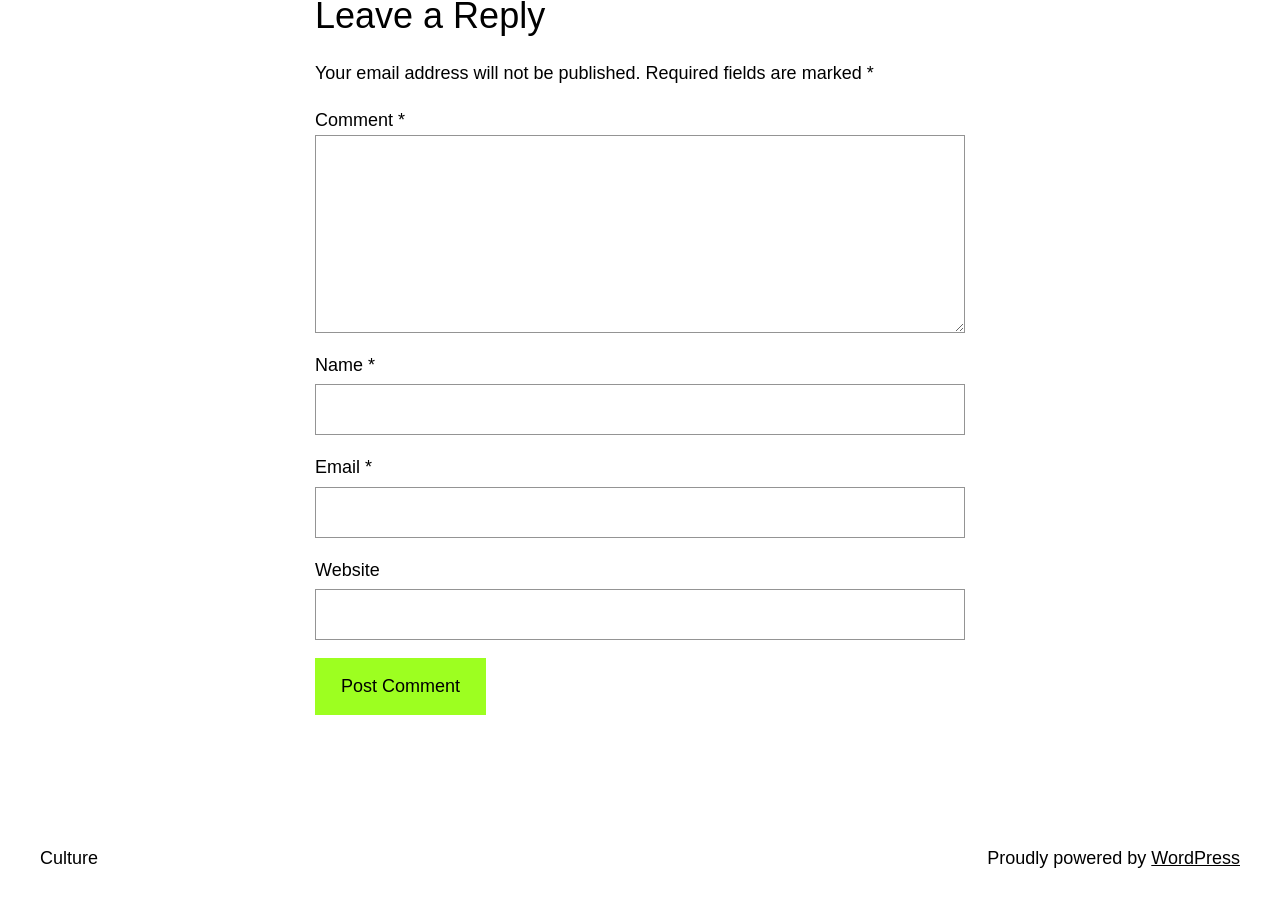What is the button below the text boxes for?
Refer to the image and answer the question using a single word or phrase.

To post a comment